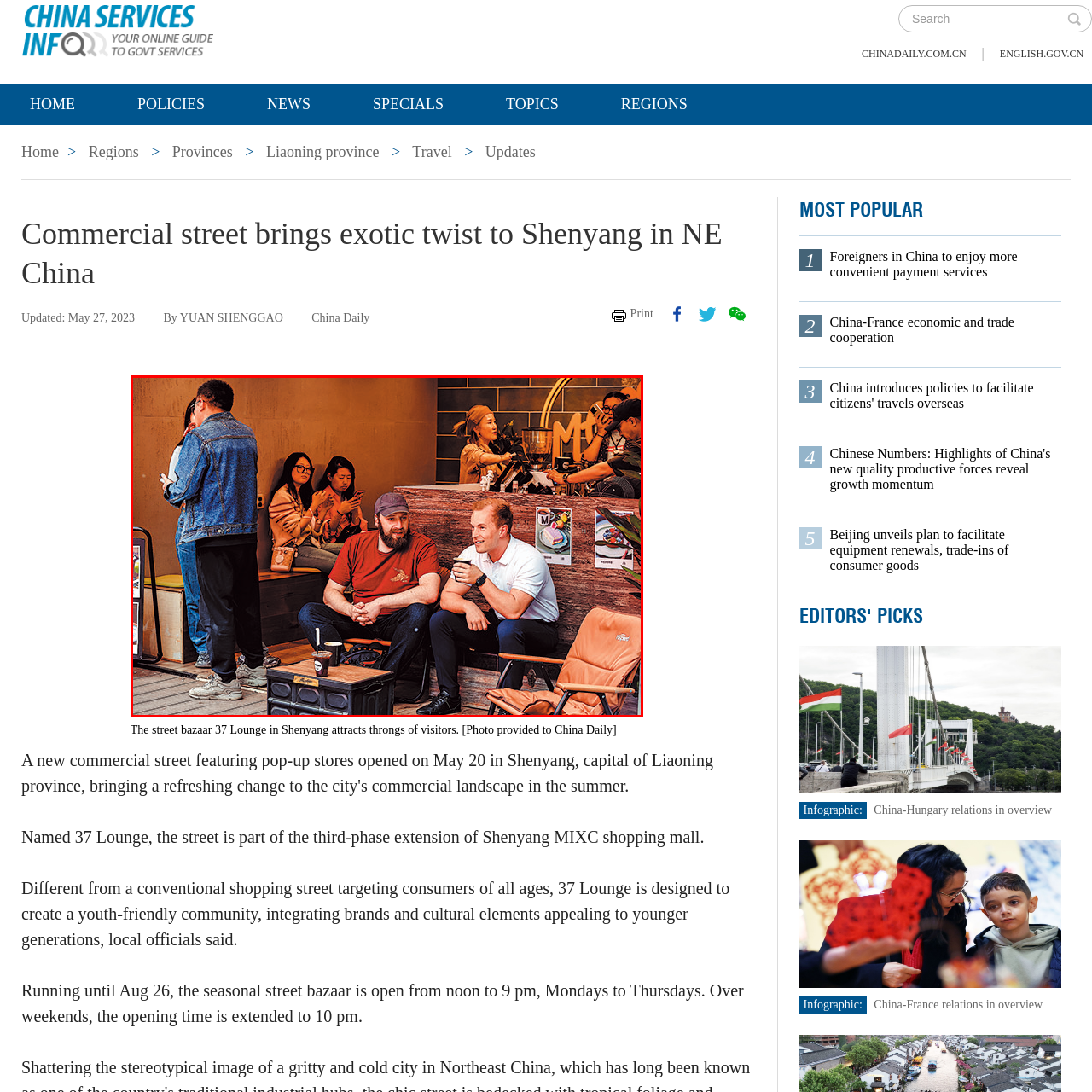Concentrate on the image marked by the red box, How many women are seated at the table?
 Your answer should be a single word or phrase.

a group